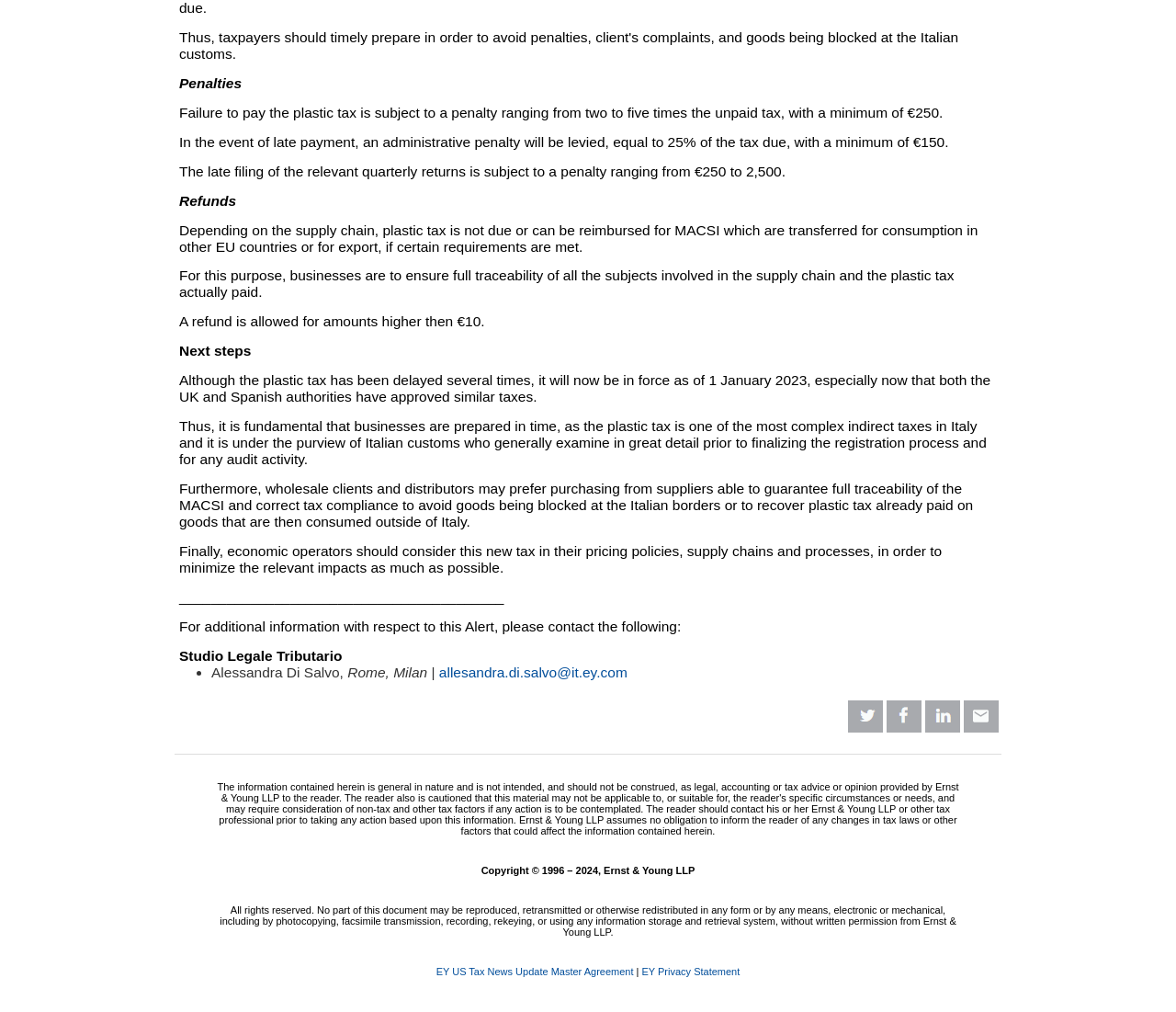What is the purpose of ensuring full traceability of MACSI?
Give a one-word or short-phrase answer derived from the screenshot.

To guarantee correct tax compliance